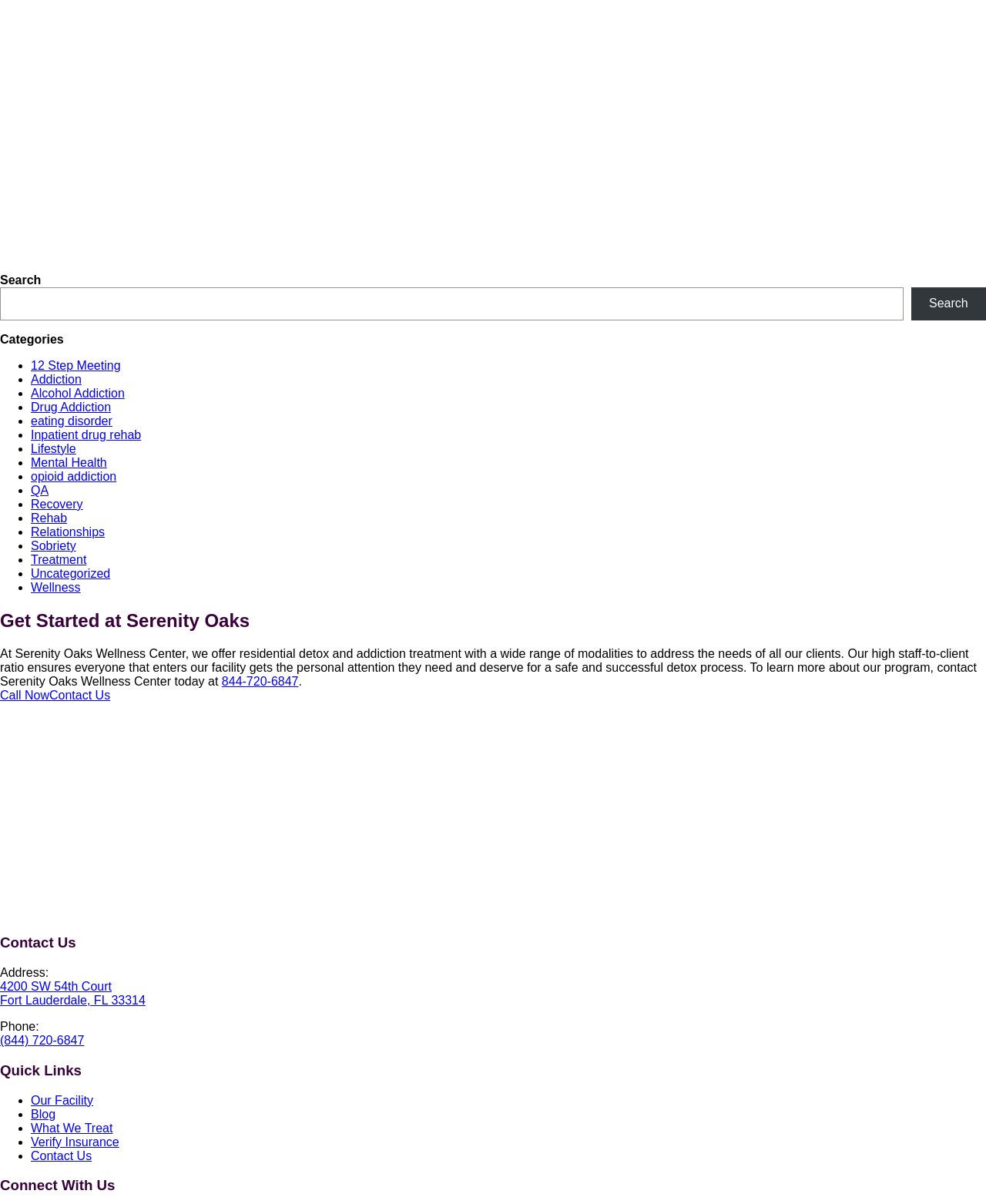What types of addiction does Serenity Oaks treat? Analyze the screenshot and reply with just one word or a short phrase.

Various types